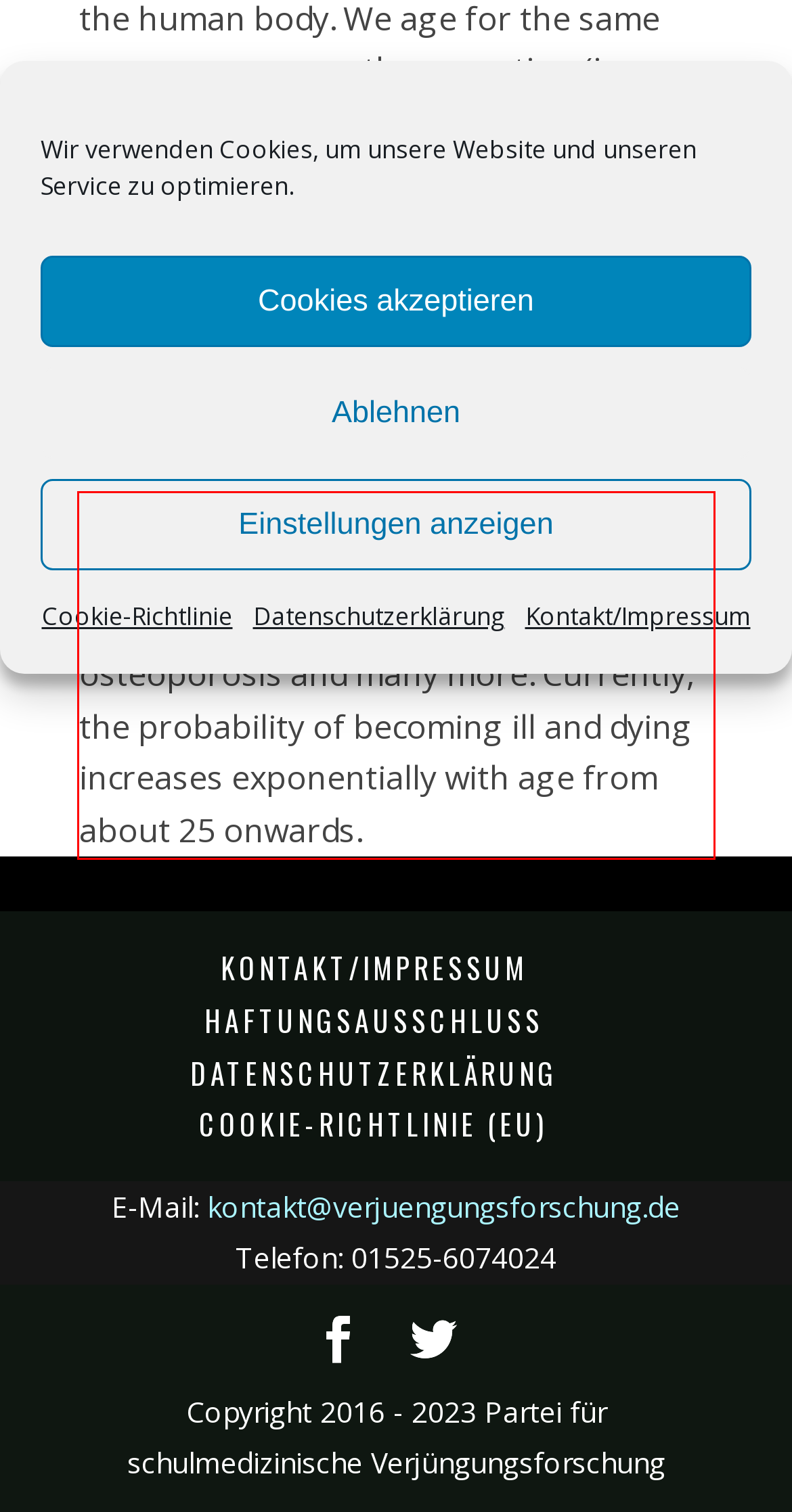Given the screenshot of a webpage, identify the red rectangle bounding box and recognize the text content inside it, generating the extracted text.

These include, for example, cancer (the vast majority of types), Alzheimer’s, Parkinson’s, macular degeneration, osteoporosis and many more. Currently, the probability of becoming ill and dying increases exponentially with age from about 25 onwards.